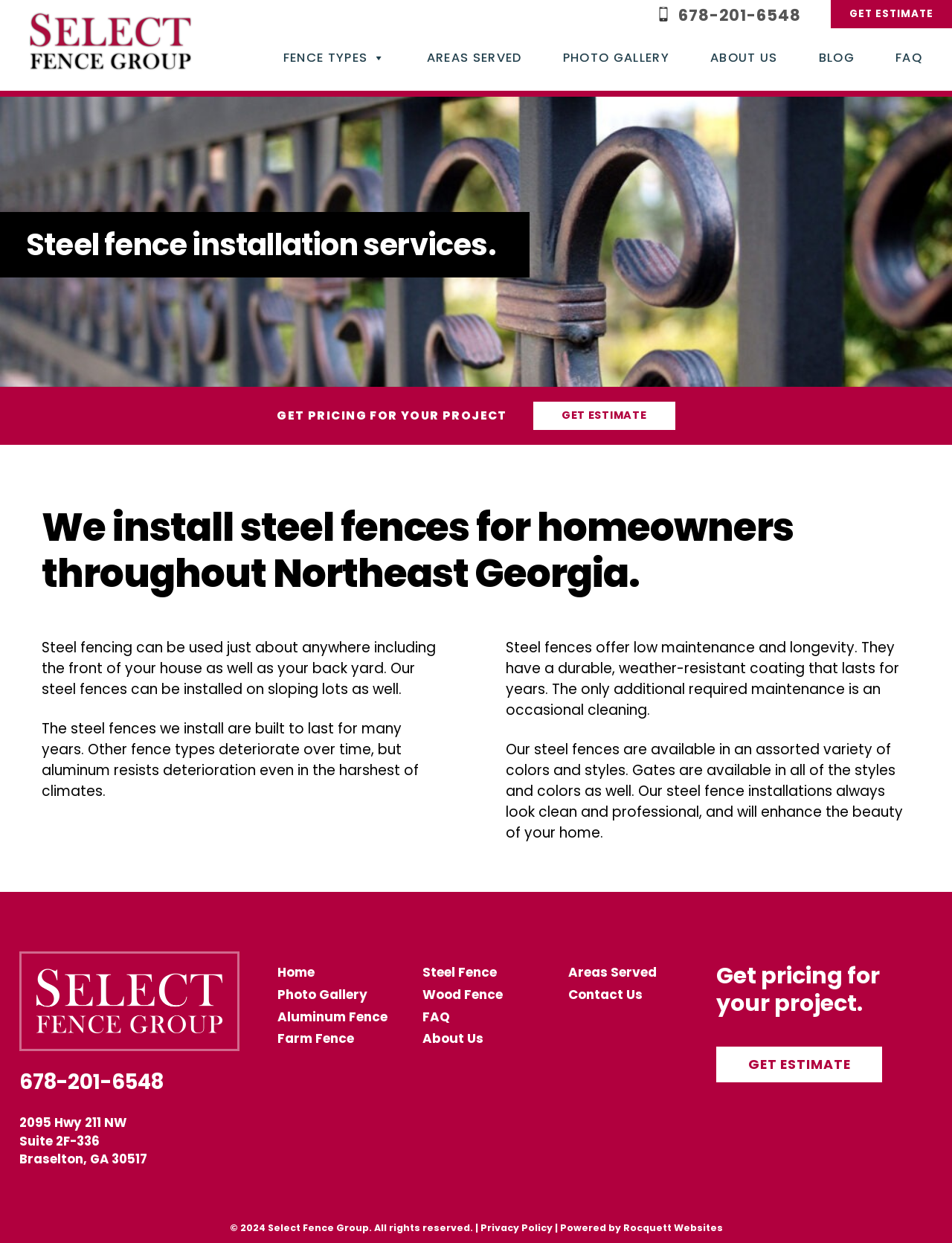Answer the question using only one word or a concise phrase: What is the name of the company providing fence installation services?

Select Fence Group